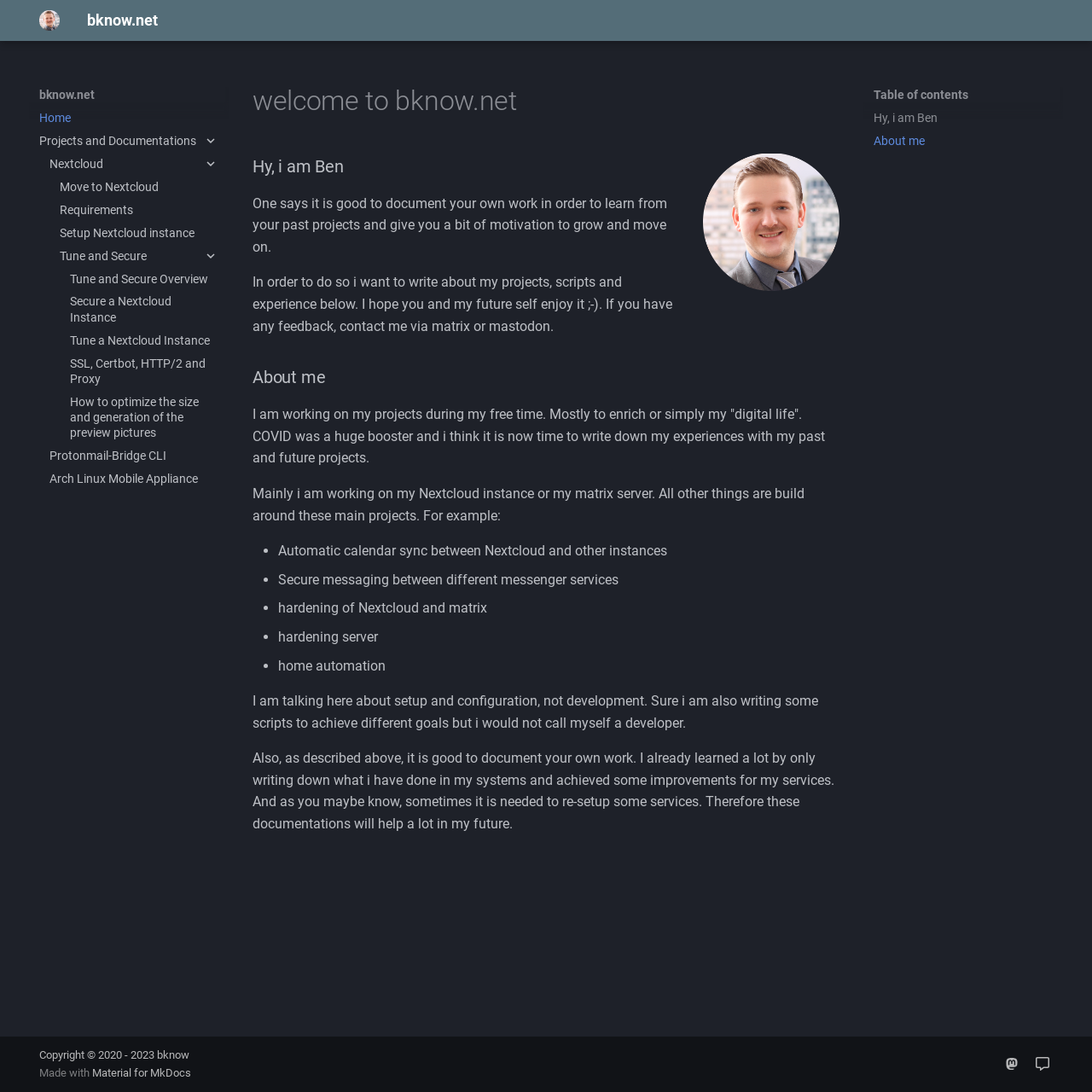Extract the primary headline from the webpage and present its text.

welcome to bknow.net